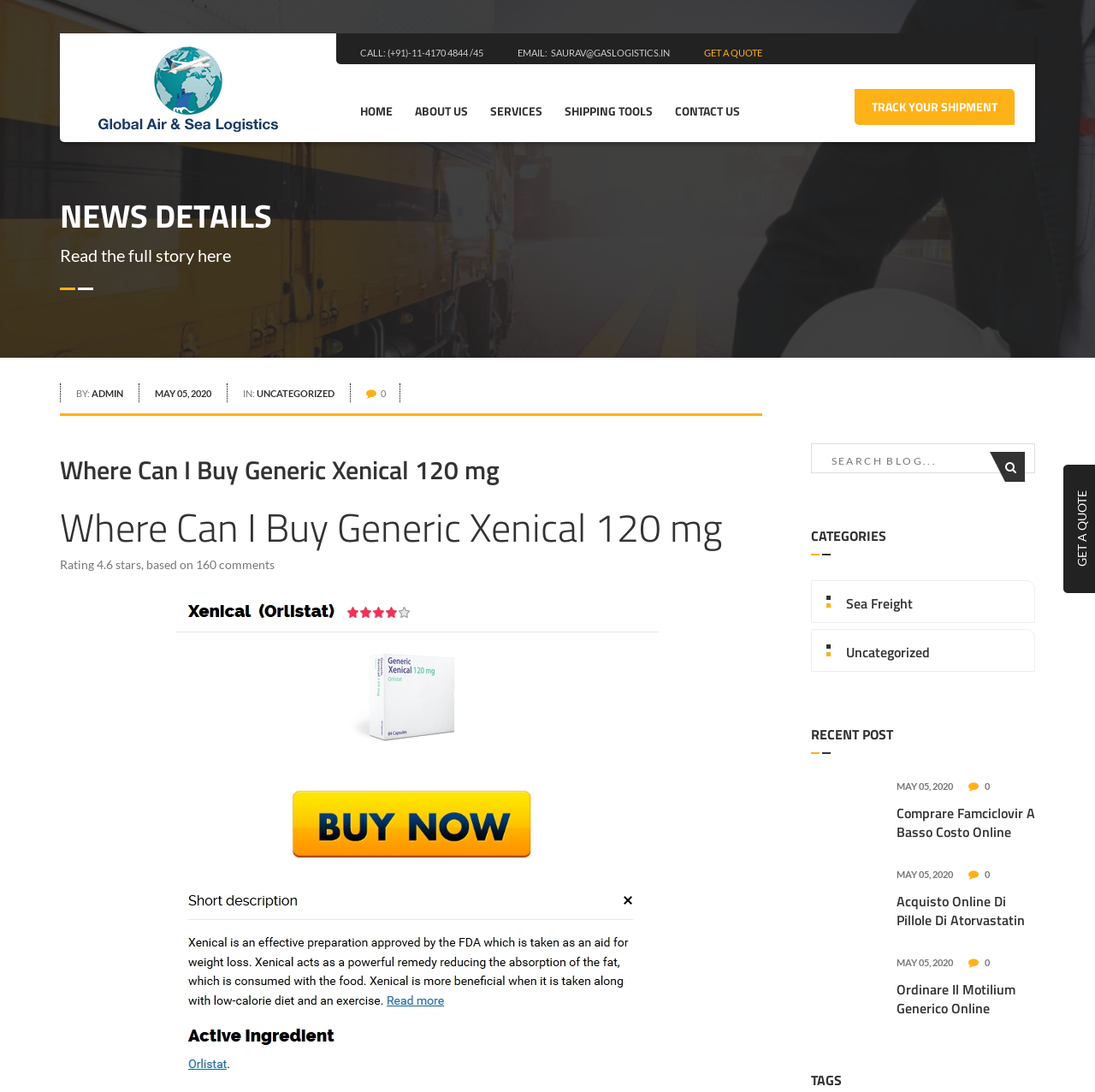Using the information from the screenshot, answer the following question thoroughly:
What is the phone number to call?

The phone number to call is located at the top of the webpage, next to the 'CALL:' label. It is (+91)-11-4170 4844 /45.